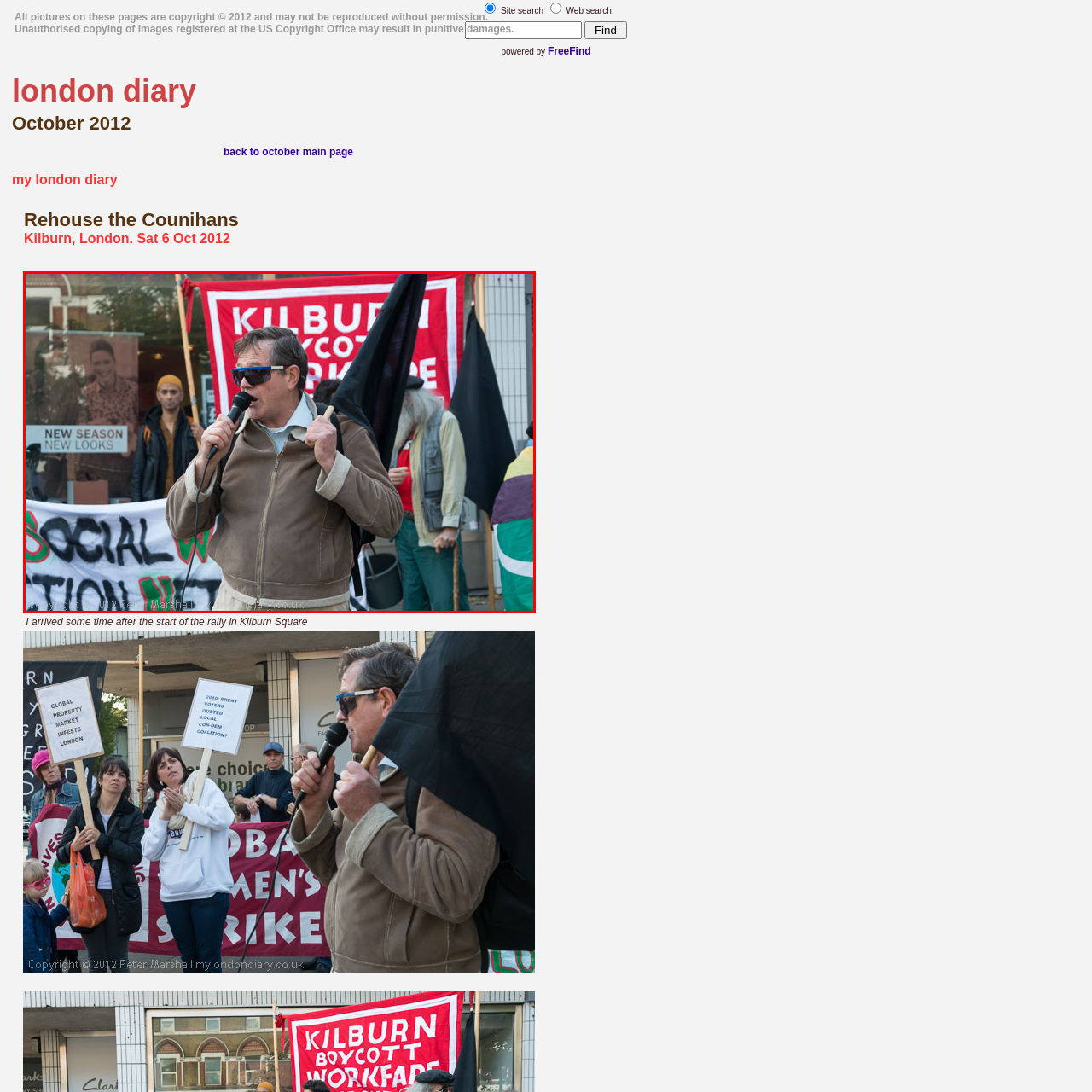Inspect the area marked by the red box and provide a short answer to the question: What is the man with long hair wearing?

traditional attire